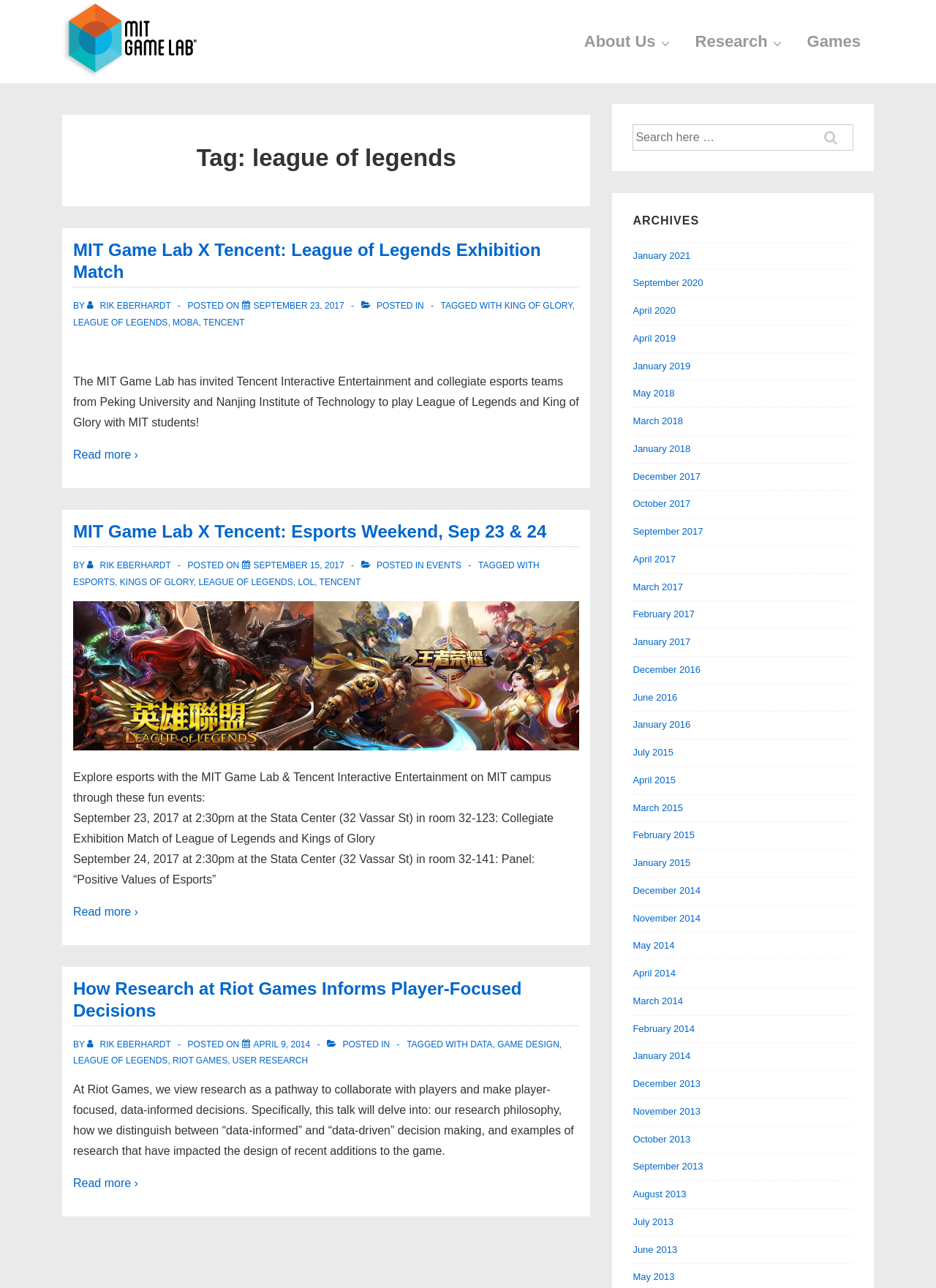Refer to the element description league of legends and identify the corresponding bounding box in the screenshot. Format the coordinates as (top-left x, top-left y, bottom-right x, bottom-right y) with values in the range of 0 to 1.

[0.078, 0.82, 0.179, 0.828]